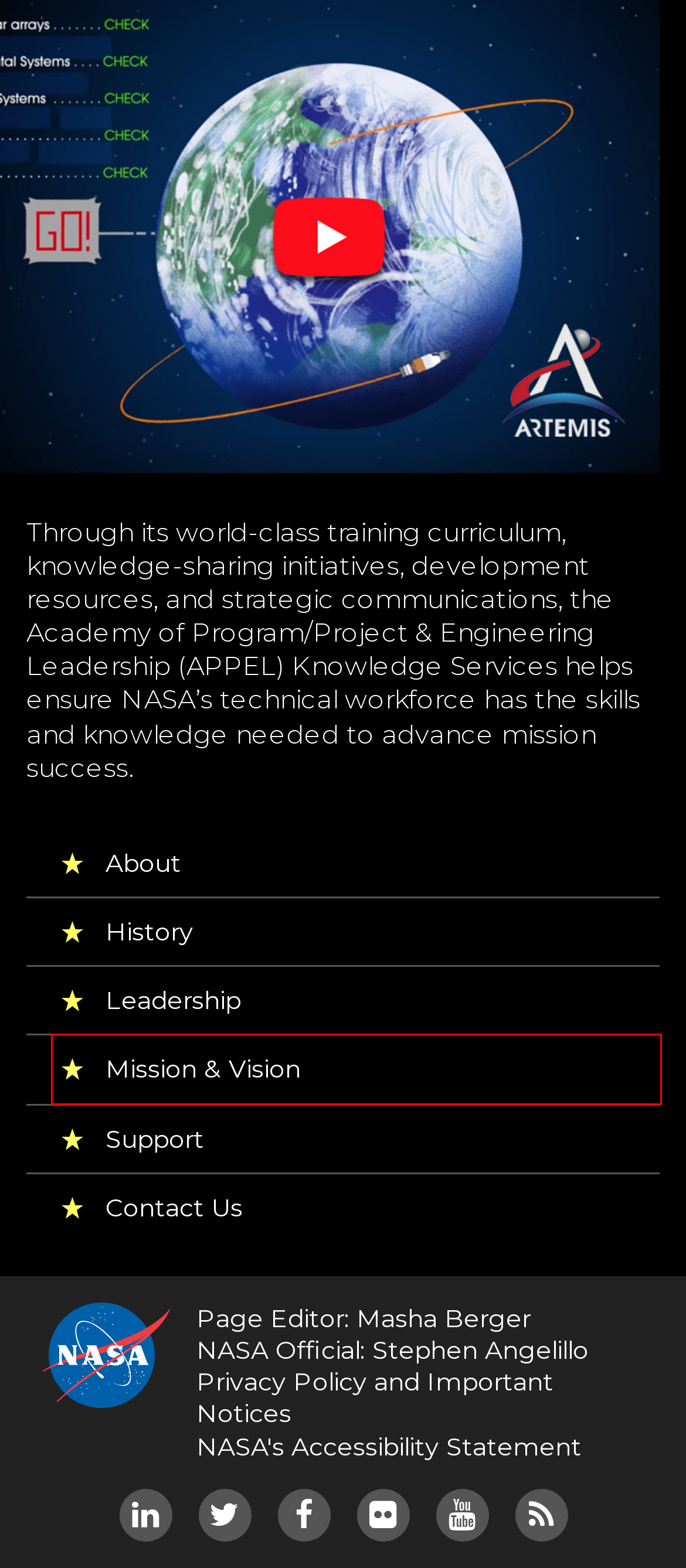Examine the screenshot of a webpage with a red bounding box around a UI element. Select the most accurate webpage description that corresponds to the new page after clicking the highlighted element. Here are the choices:
A. Support | APPEL Knowledge Services
B. NASA Web Privacy Policy and Important Notices - NASA
C. Comments on: Knowledge Community Corner: NASA Langley’s Kevin Rivers
D. About APPEL Knowledge Services | APPEL Knowledge Services
E. INSIGHT Staff | APPEL Knowledge Services
F. Mission & Vision | APPEL Knowledge Services
G. Leadership | APPEL Knowledge Services
H. History | APPEL Knowledge Services

F